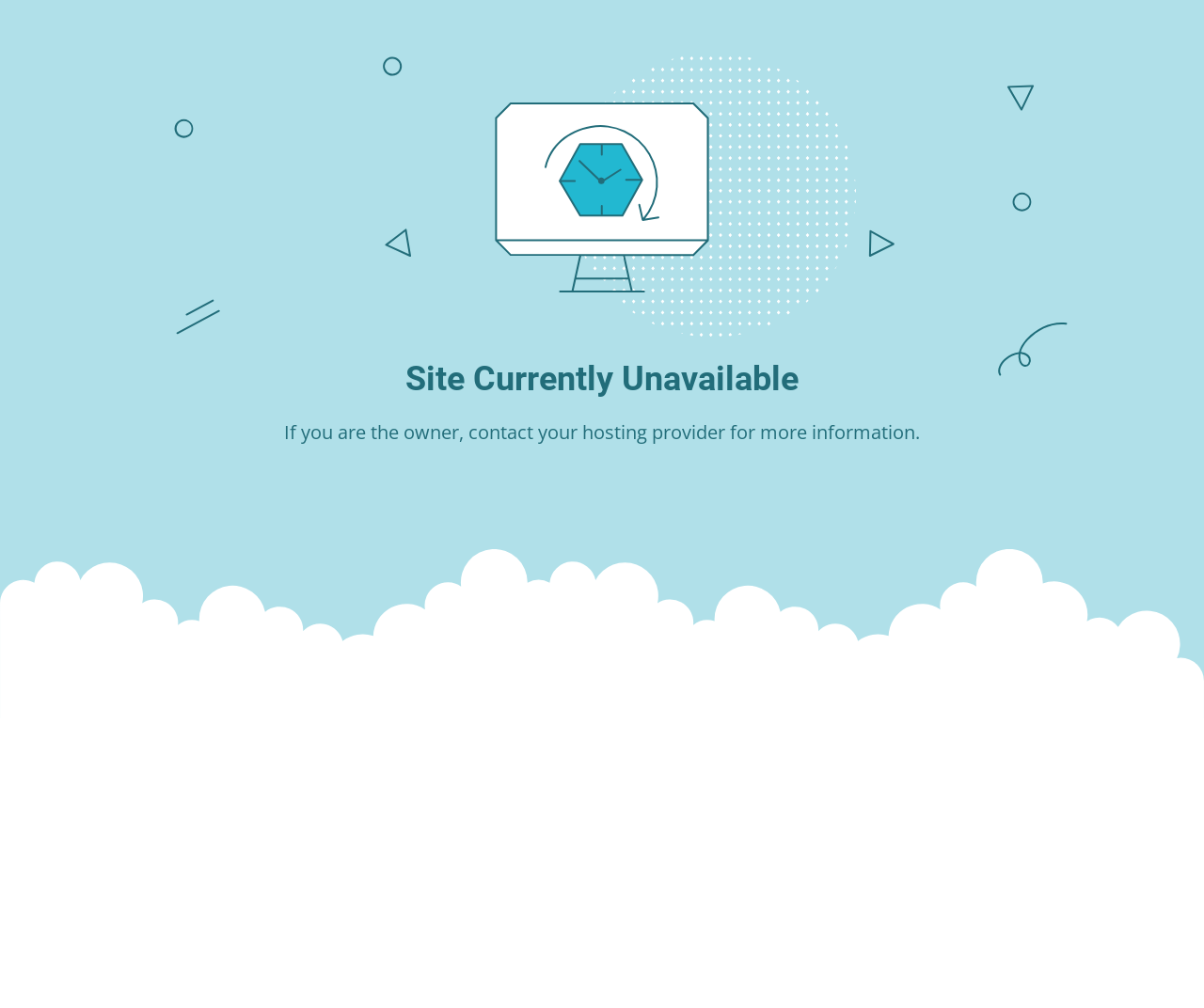Please extract and provide the main headline of the webpage.

Site Currently Unavailable